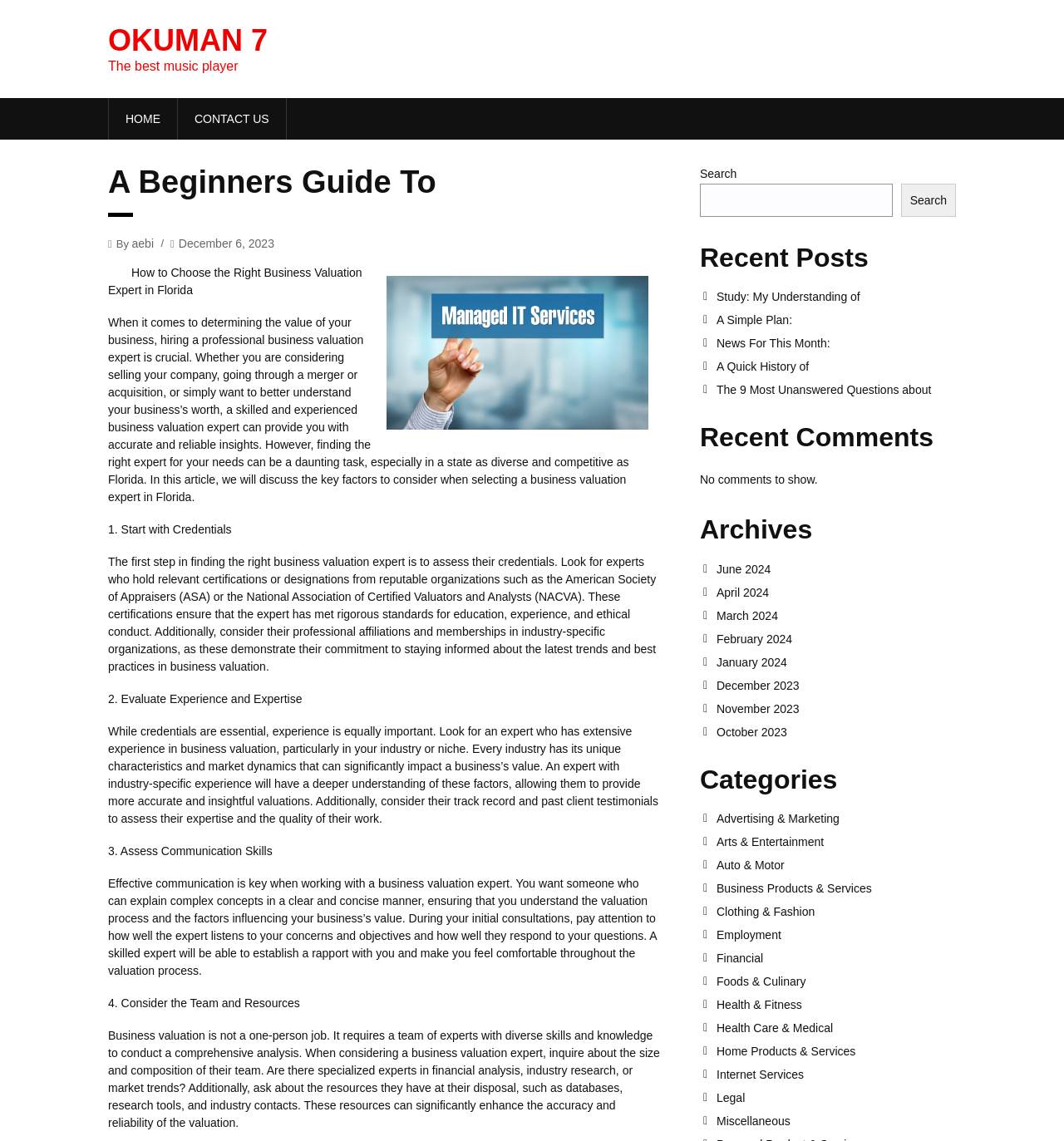Can you specify the bounding box coordinates for the region that should be clicked to fulfill this instruction: "Go to the home page".

[0.102, 0.086, 0.166, 0.122]